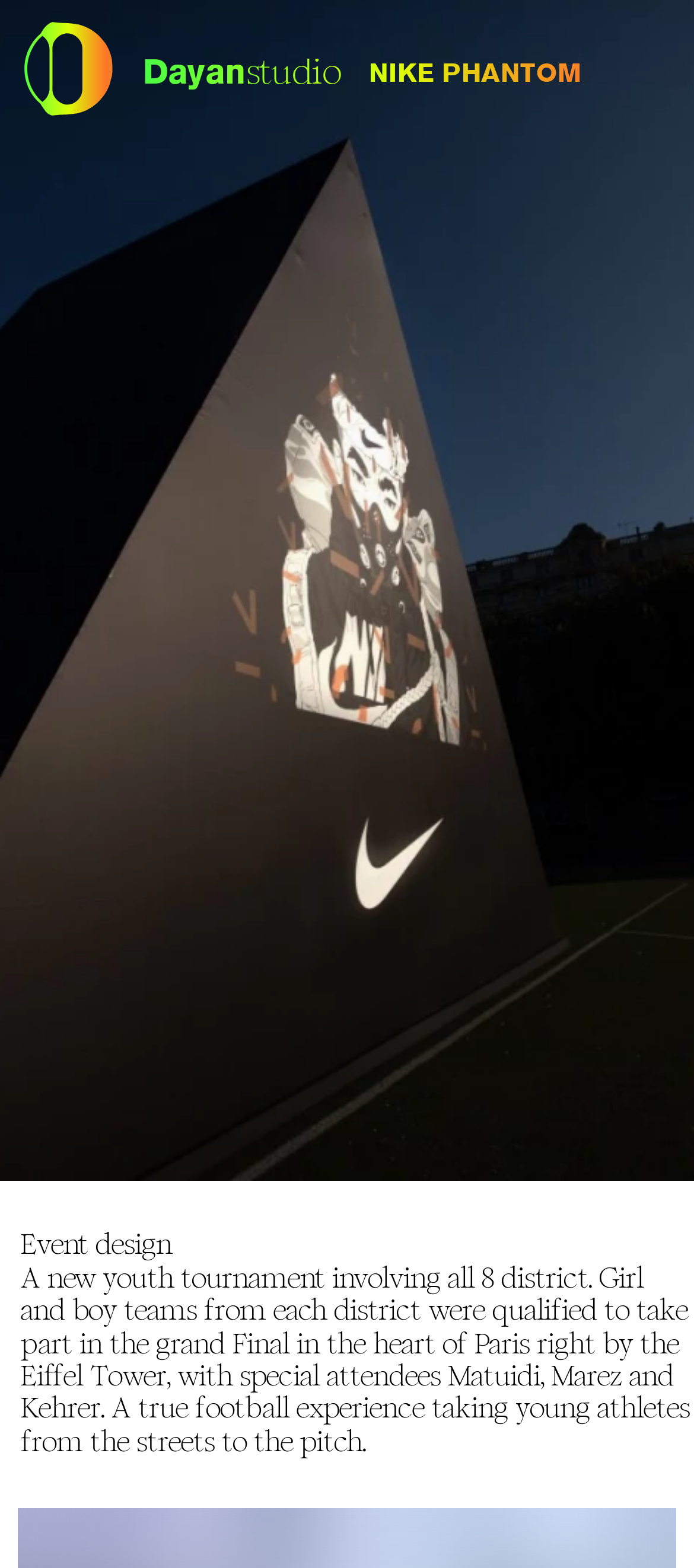Please answer the following question using a single word or phrase: 
What is the email address provided on the webpage?

lisa@dayanstudio.com